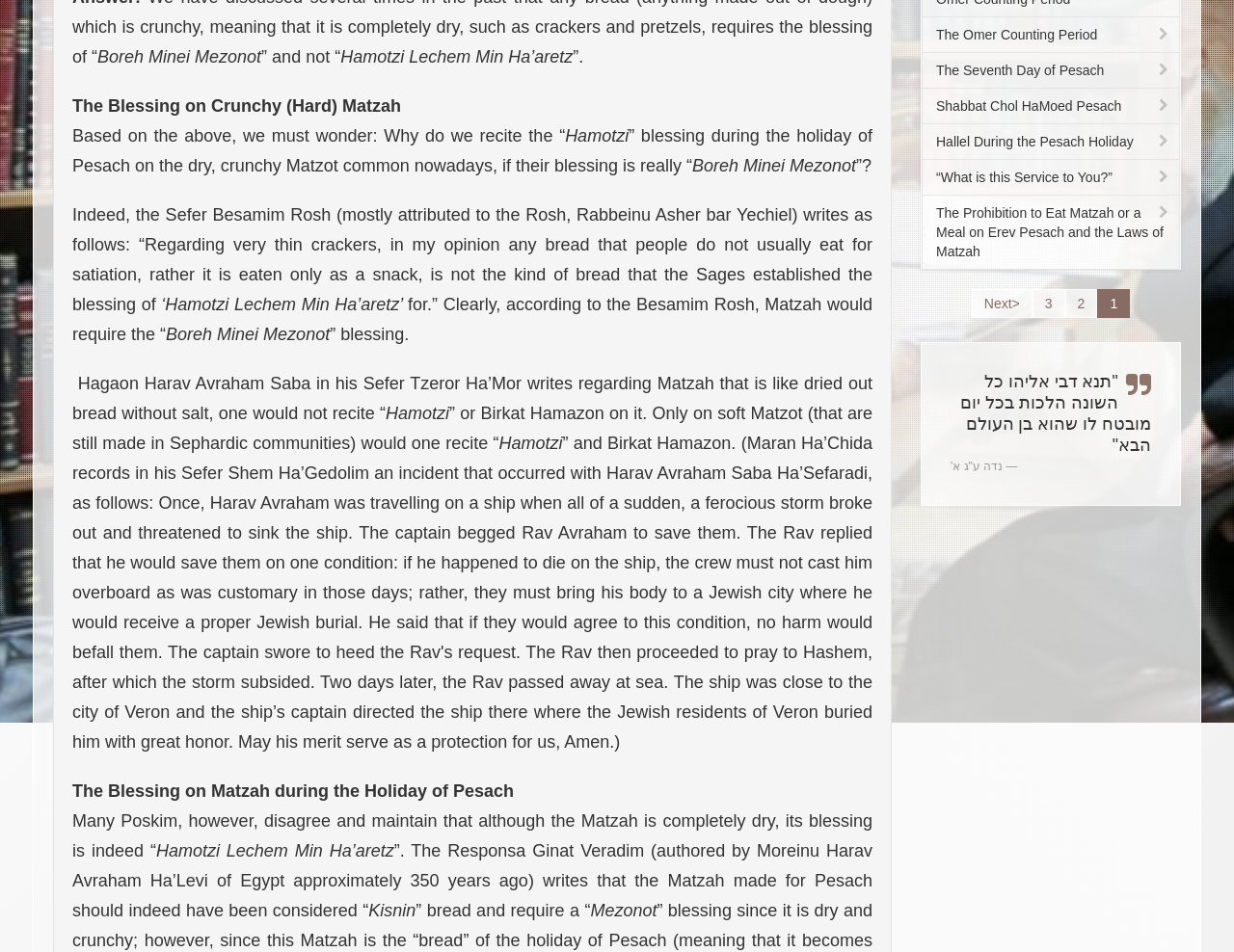Find the bounding box coordinates corresponding to the UI element with the description: "Fall 2023 Newsletter". The coordinates should be formatted as [left, top, right, bottom], with values as floats between 0 and 1.

None